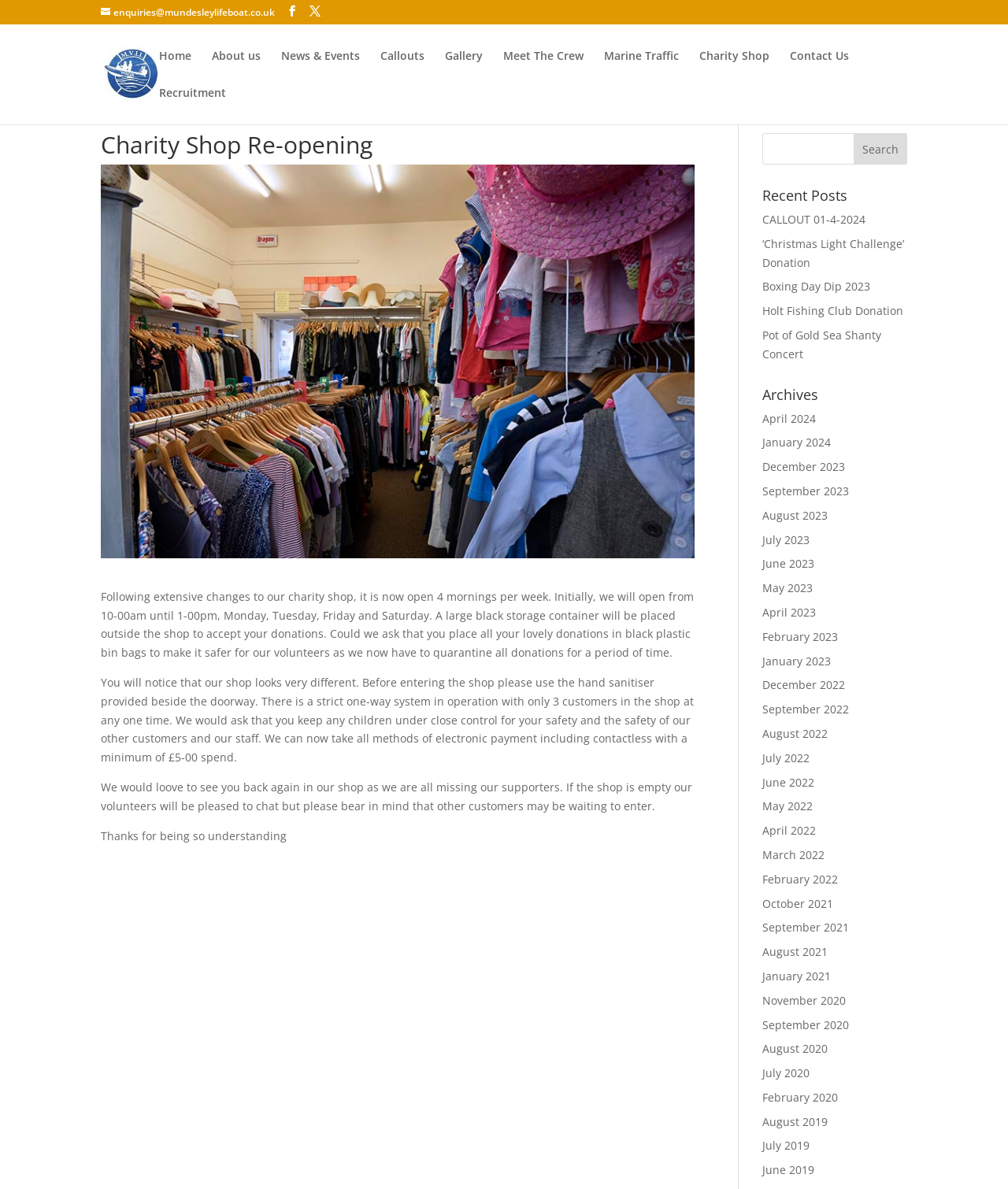Analyze the image and deliver a detailed answer to the question: What is the minimum spend for contactless payment?

The answer can be found in the article section of the webpage, where it is stated that 'We can now take all methods of electronic payment including contactless with a minimum of £5-00 spend.'